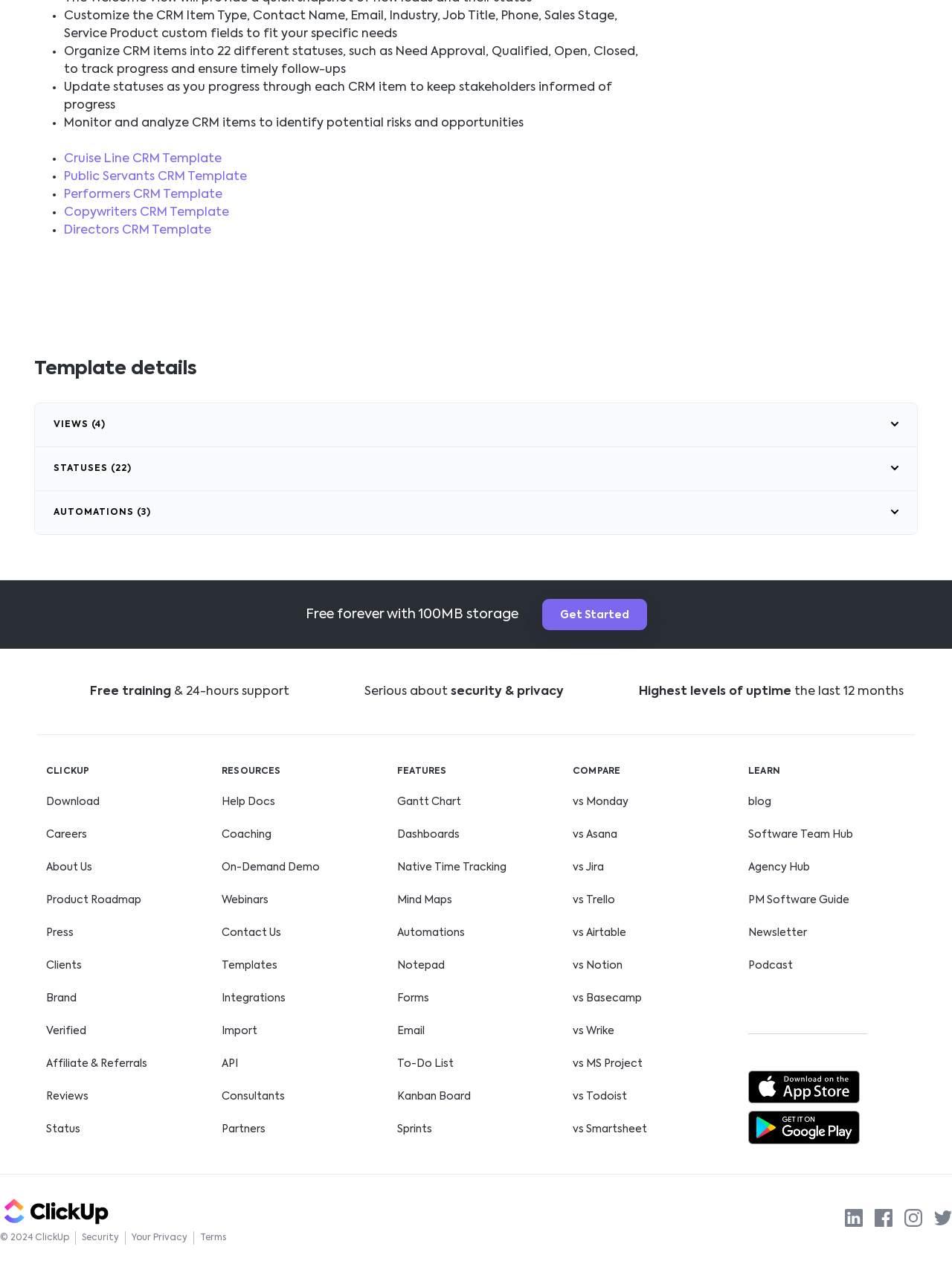Locate the bounding box coordinates of the clickable part needed for the task: "Check the 'STATUSES (22)' button".

[0.037, 0.353, 0.963, 0.387]